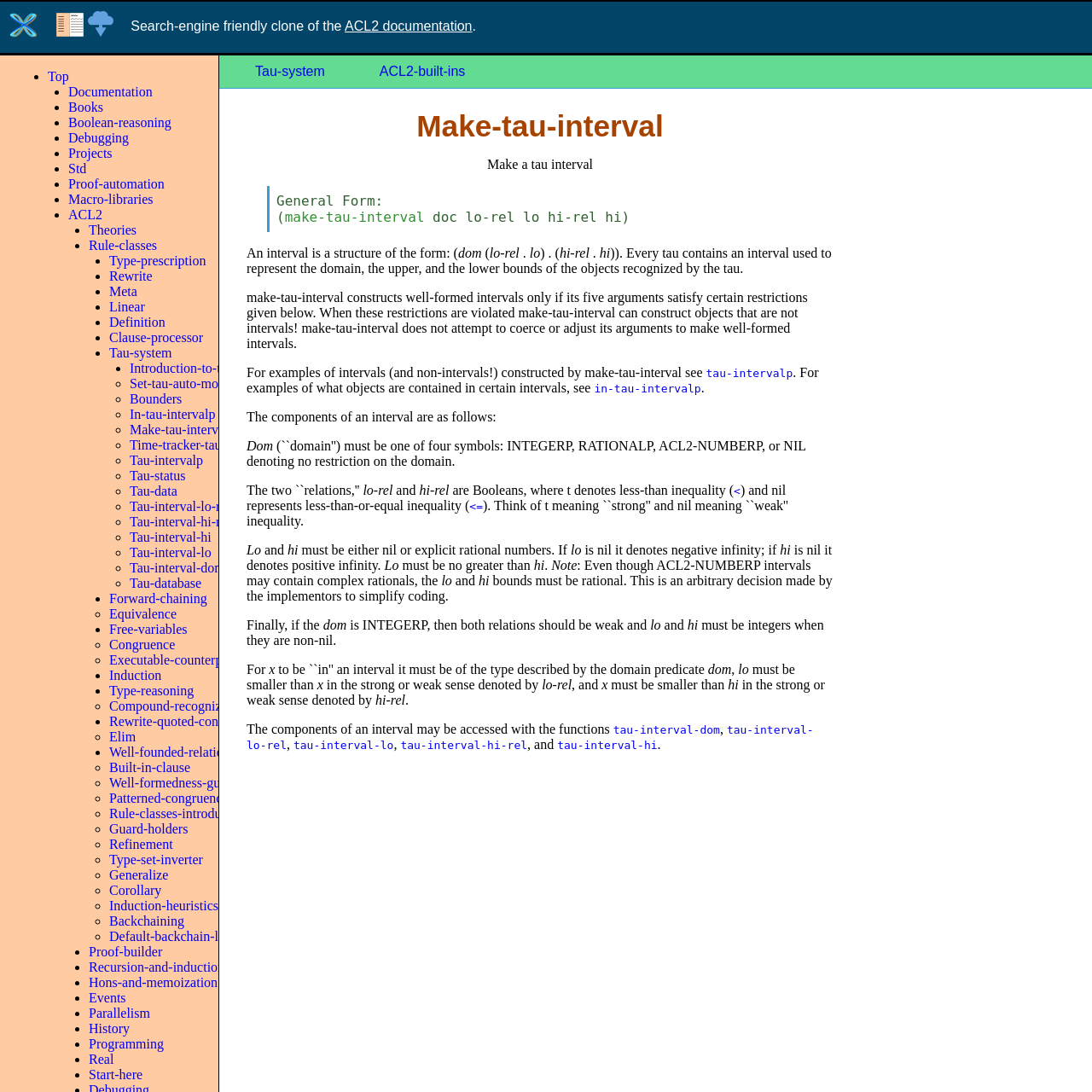Pinpoint the bounding box coordinates of the clickable element to carry out the following instruction: "Click on the link 'Boolean-reasoning'."

[0.062, 0.105, 0.157, 0.119]